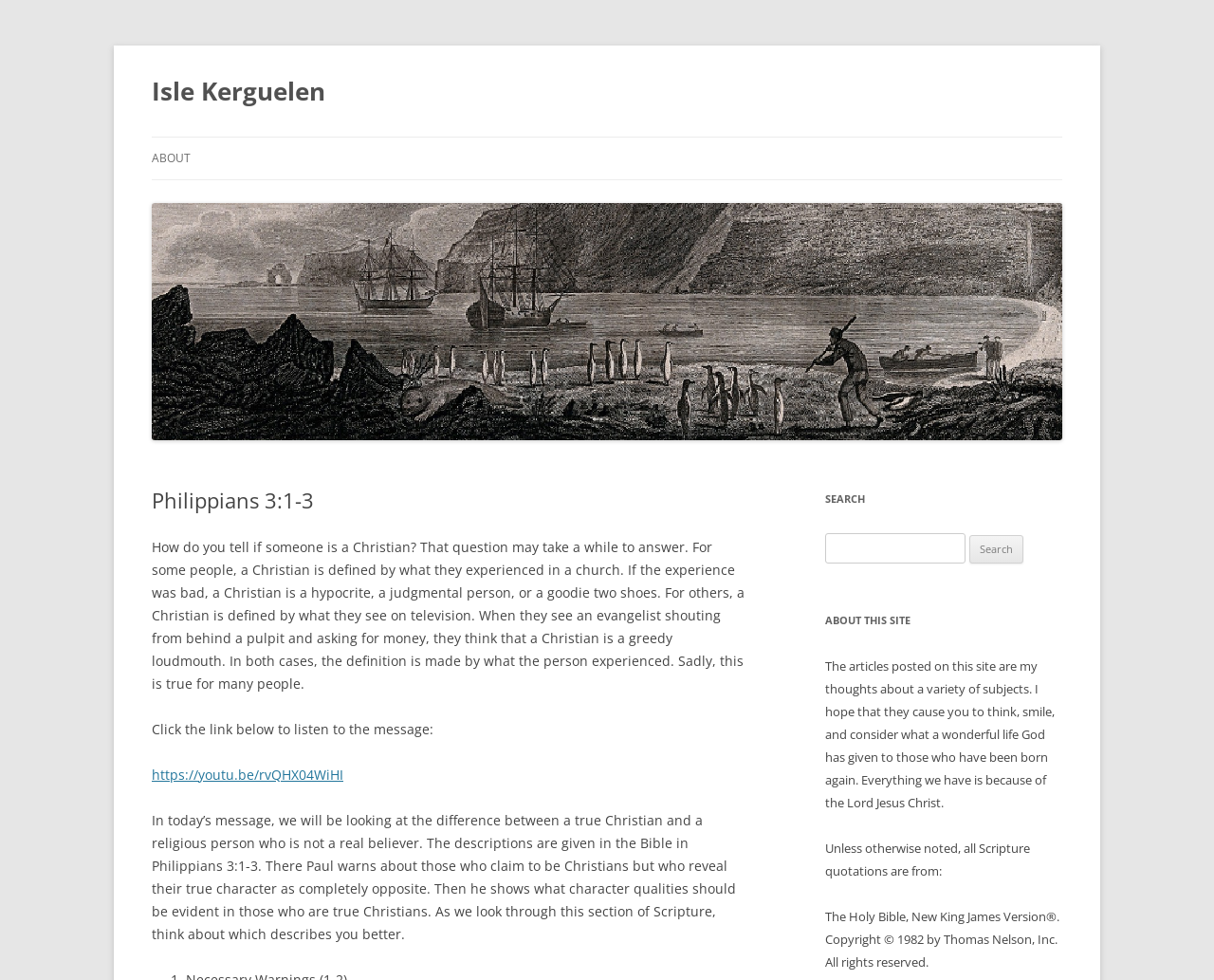Give a short answer using one word or phrase for the question:
What is the topic of the message in Philippians 3:1-3?

True Christian vs religious person